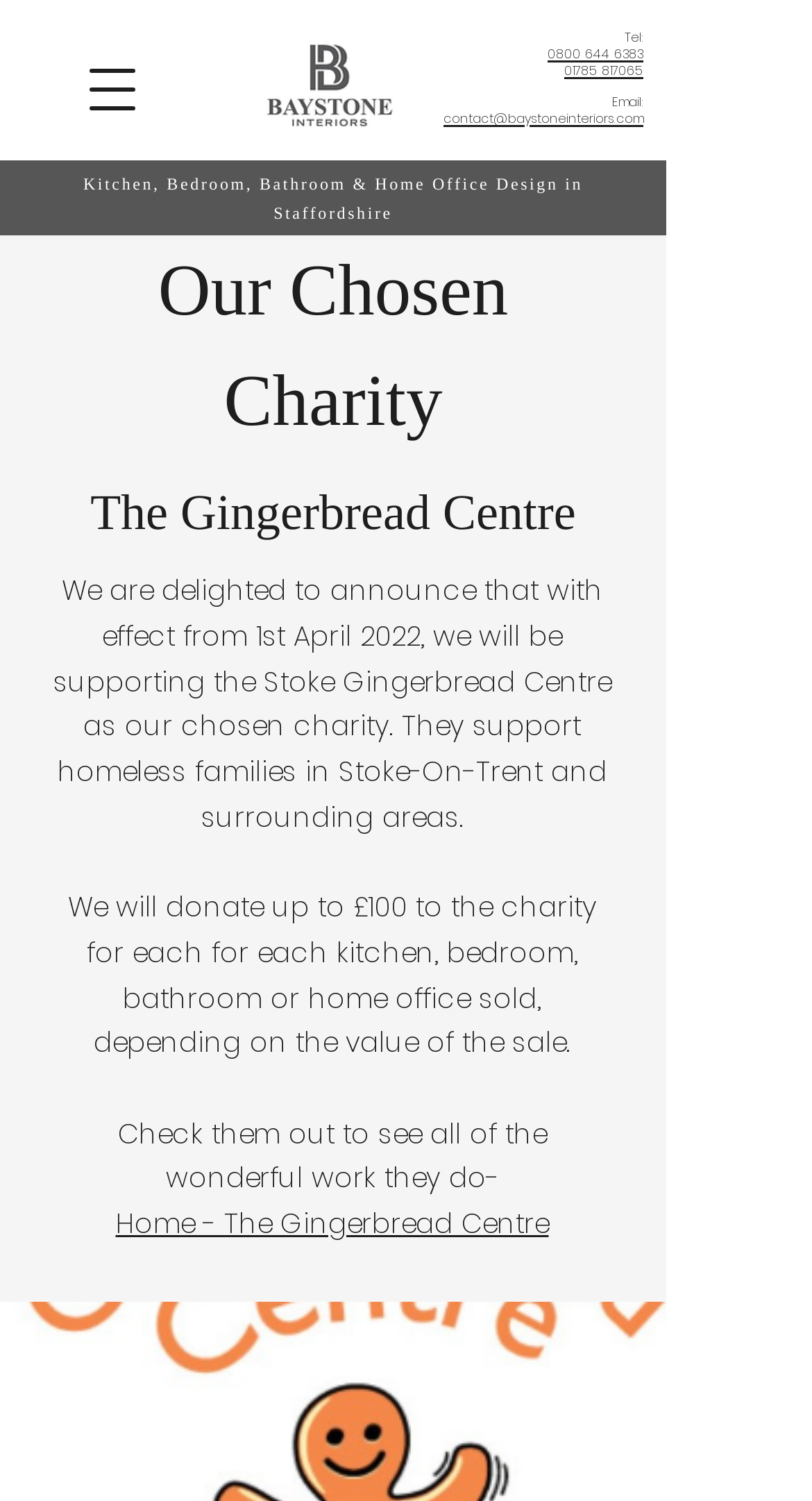Locate the bounding box for the described UI element: "01785 817065". Ensure the coordinates are four float numbers between 0 and 1, formatted as [left, top, right, bottom].

[0.695, 0.041, 0.792, 0.052]